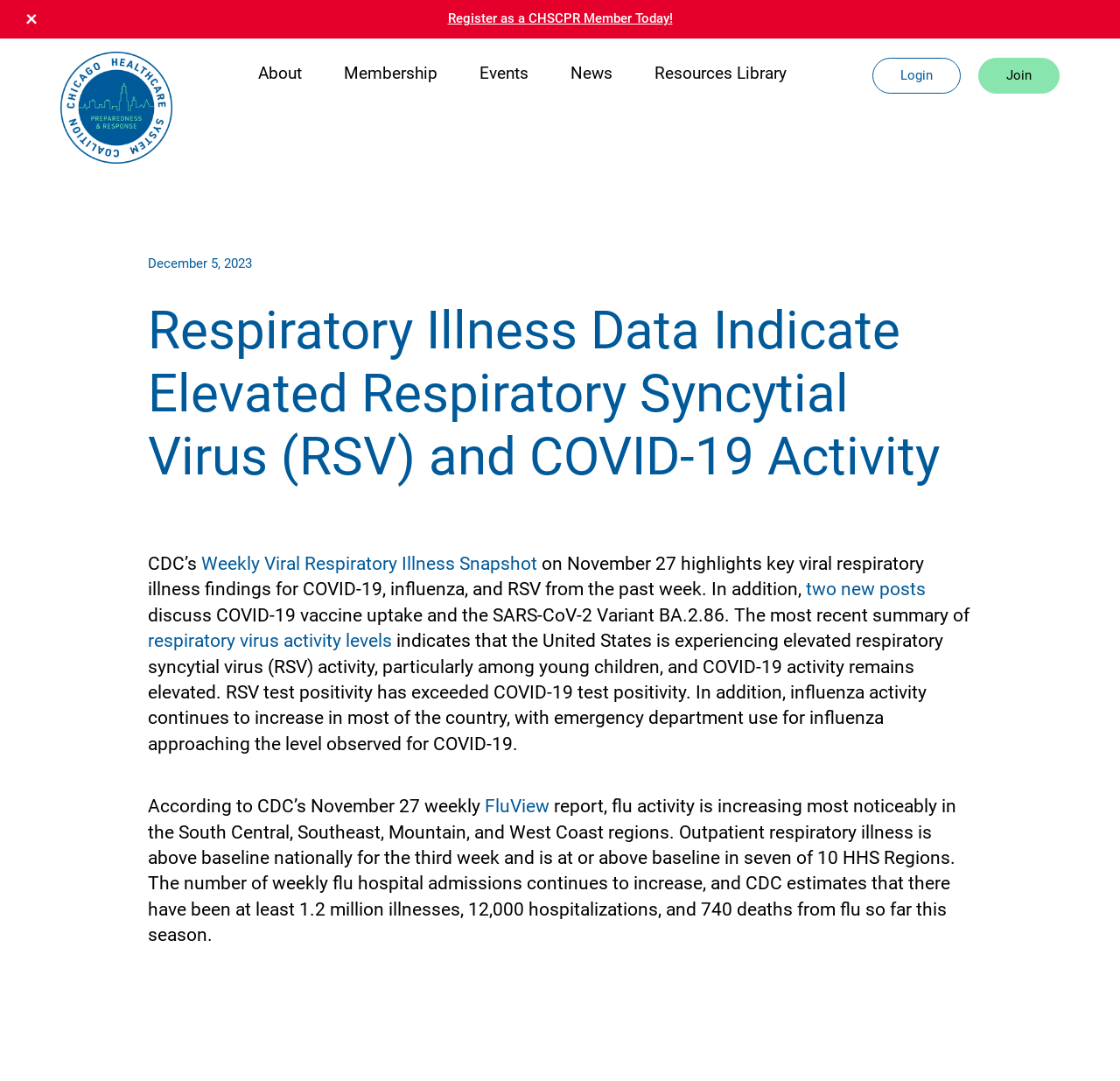Identify the bounding box for the described UI element. Provide the coordinates in (top-left x, top-left y, bottom-right x, bottom-right y) format with values ranging from 0 to 1: respiratory virus activity levels

[0.132, 0.583, 0.35, 0.603]